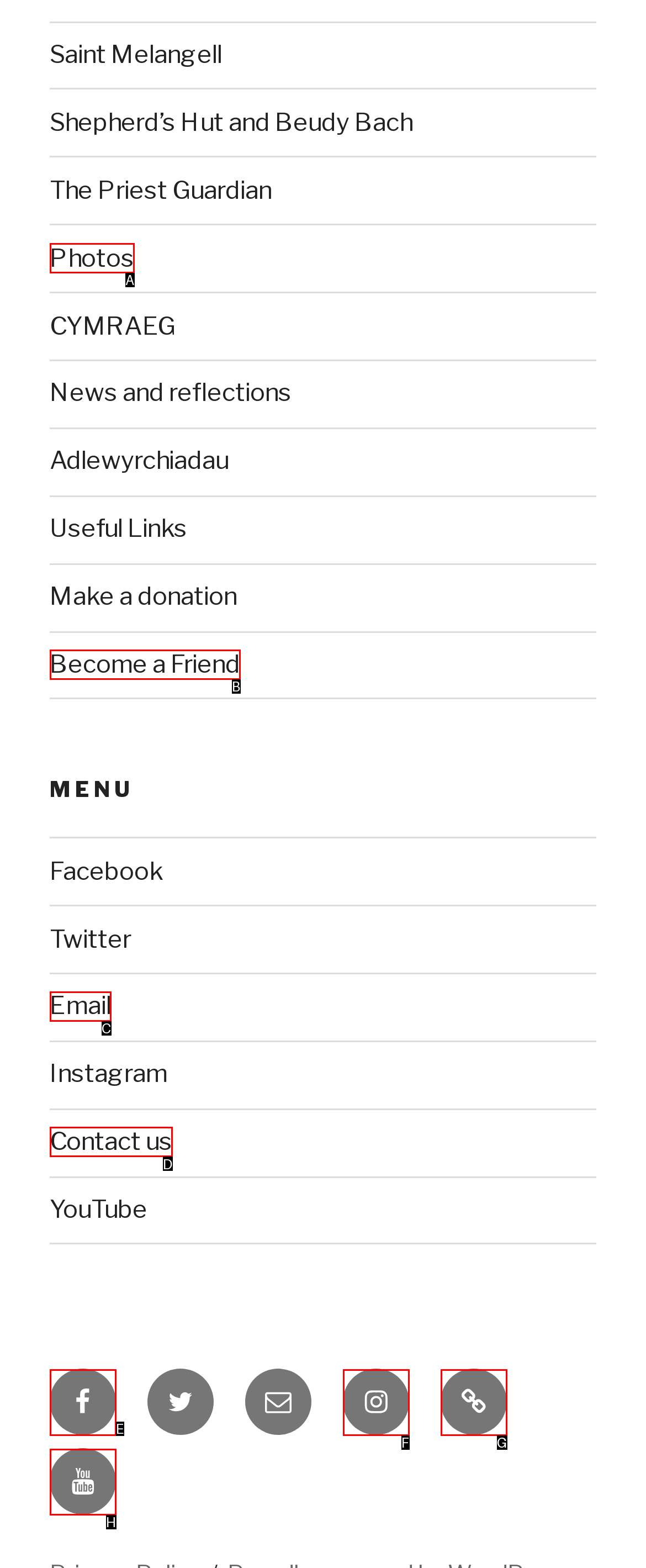Choose the option that best matches the element: Become a Friend
Respond with the letter of the correct option.

B